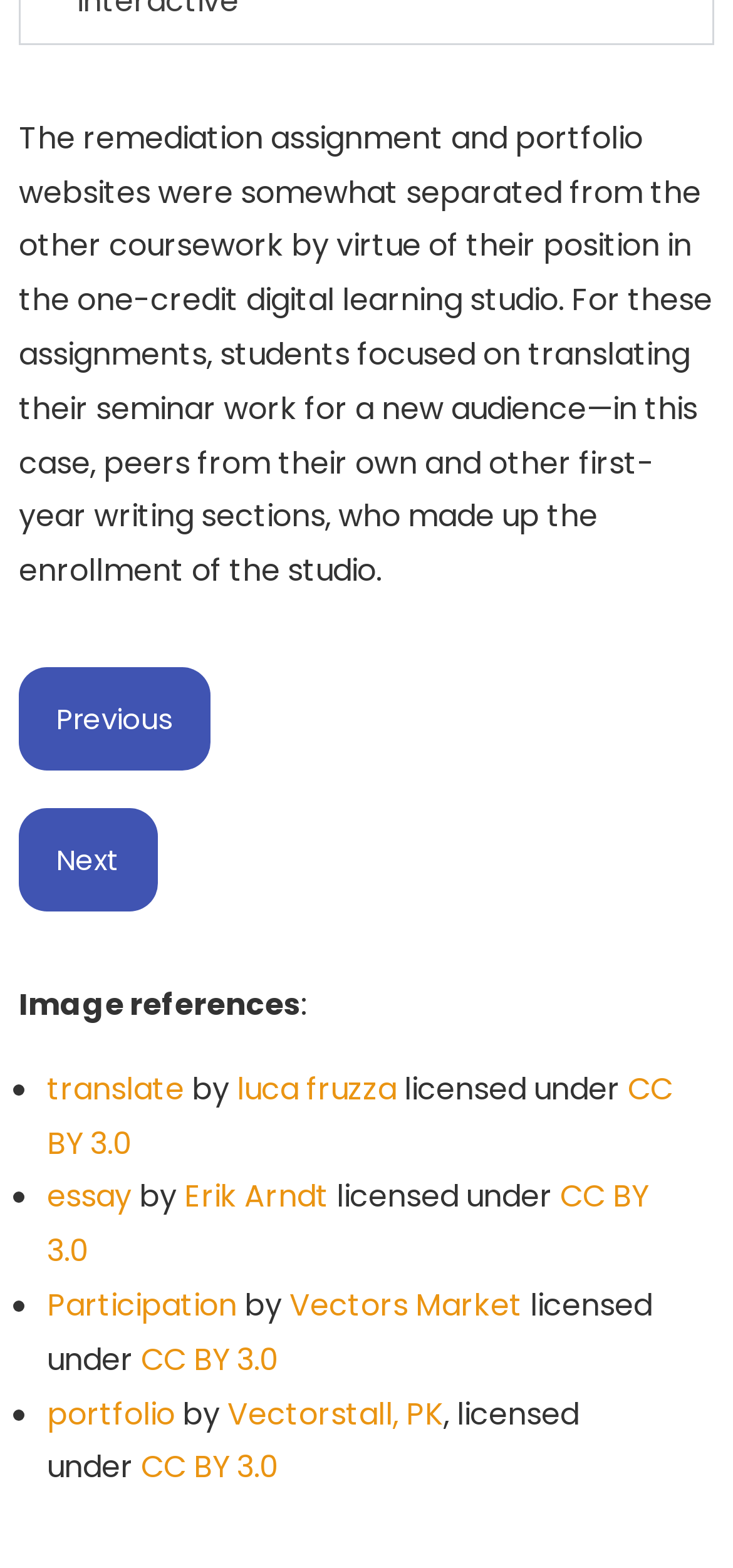Kindly determine the bounding box coordinates for the area that needs to be clicked to execute this instruction: "view portfolio".

[0.064, 0.888, 0.238, 0.915]